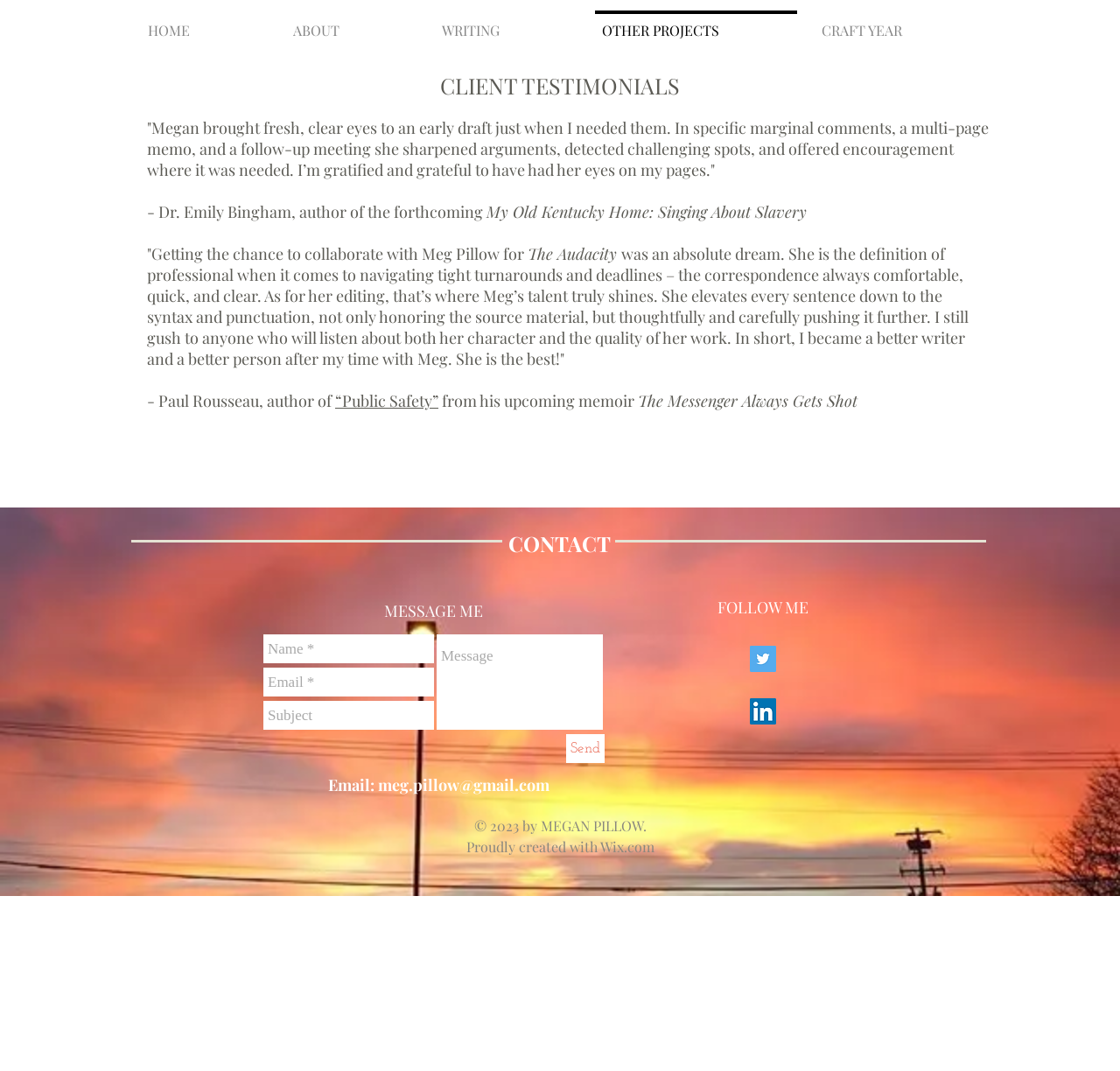Please find the bounding box coordinates of the element that needs to be clicked to perform the following instruction: "Click CONTACT". The bounding box coordinates should be four float numbers between 0 and 1, represented as [left, top, right, bottom].

[0.423, 0.494, 0.576, 0.525]